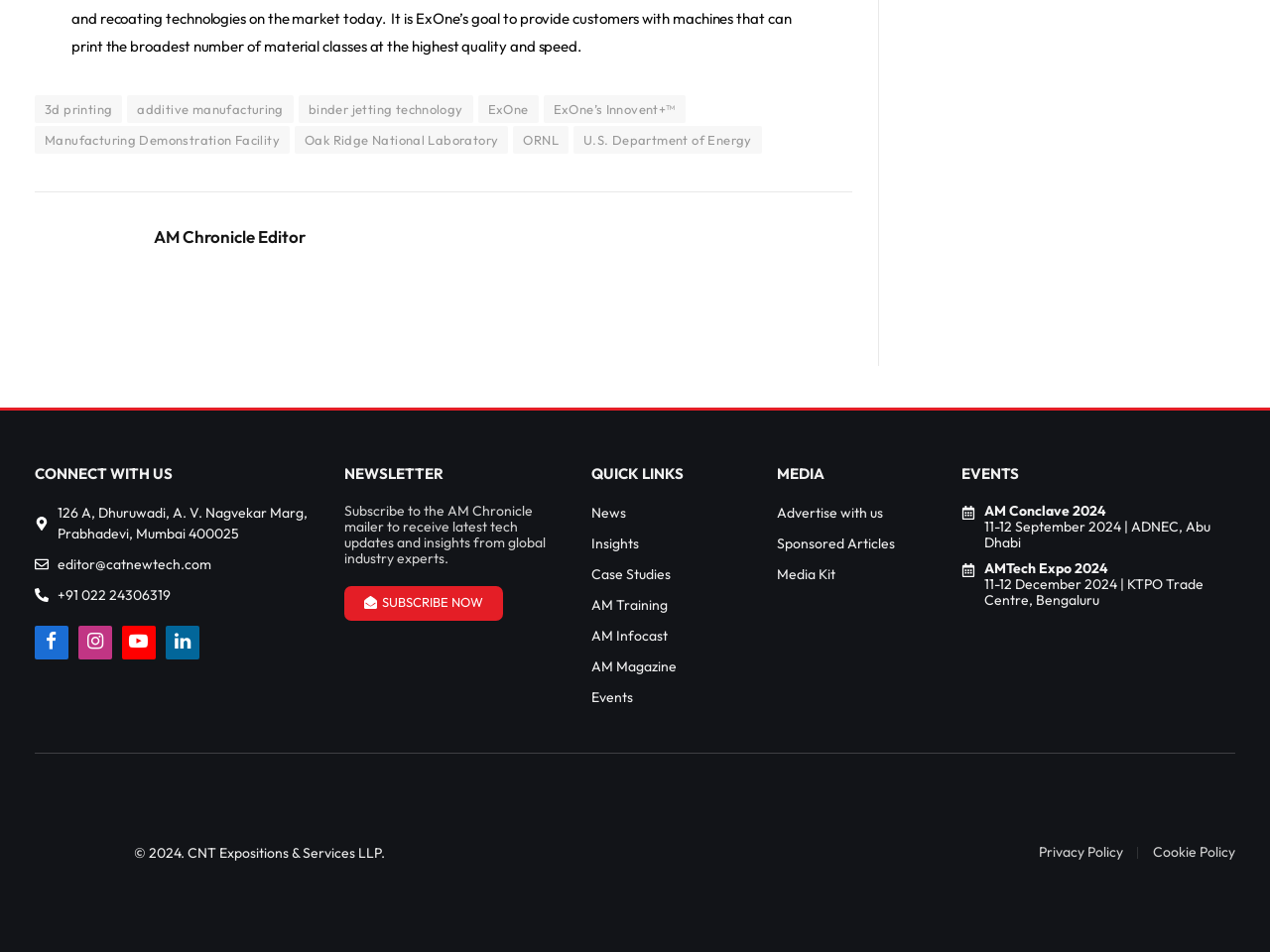What is the name of the company that owns the copyright of the webpage?
Look at the image and answer the question using a single word or phrase.

CNT Expositions & Services LLP